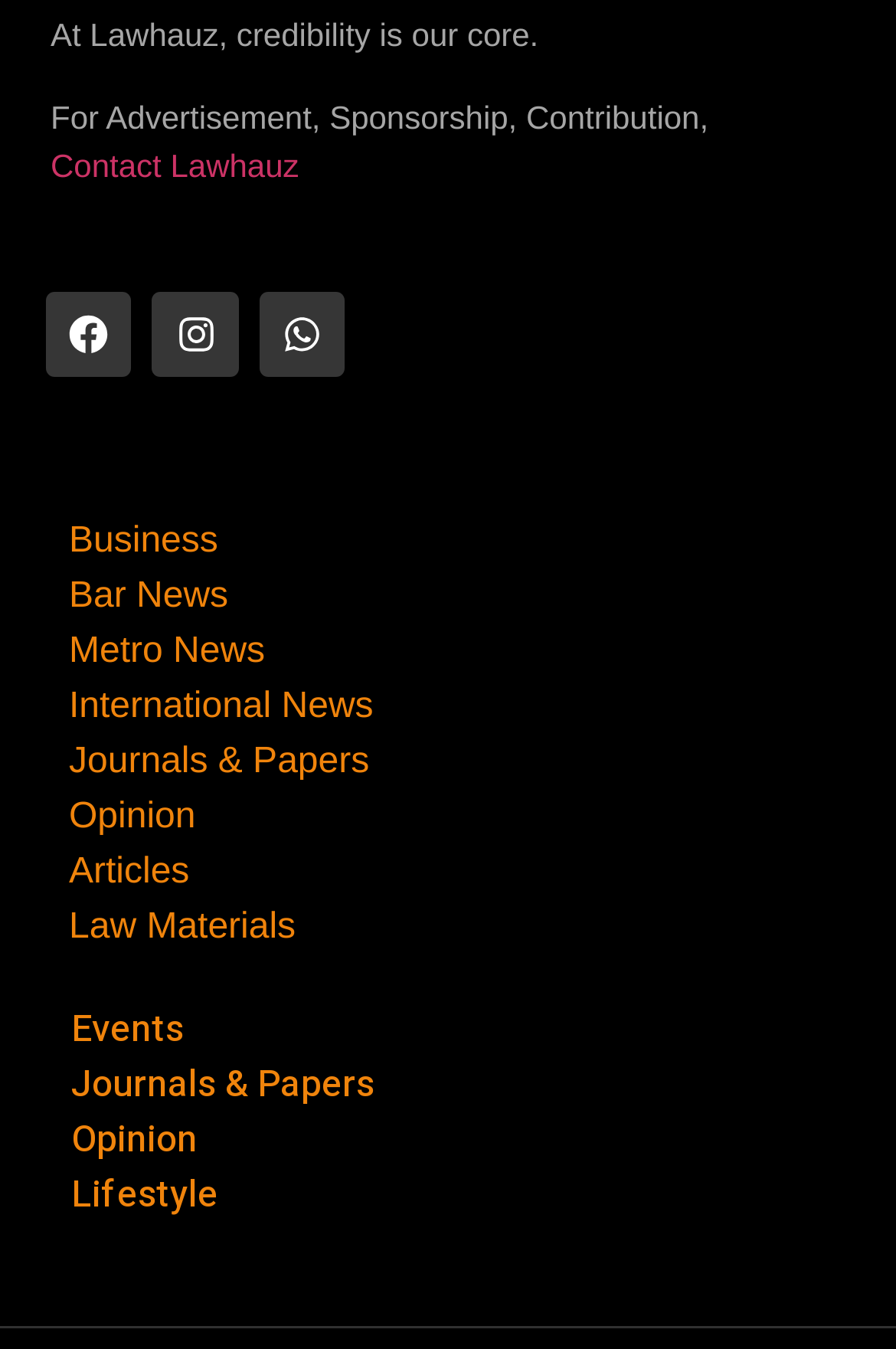Identify the bounding box coordinates for the UI element mentioned here: "Journals & Papers". Provide the coordinates as four float values between 0 and 1, i.e., [left, top, right, bottom].

[0.077, 0.546, 0.923, 0.587]